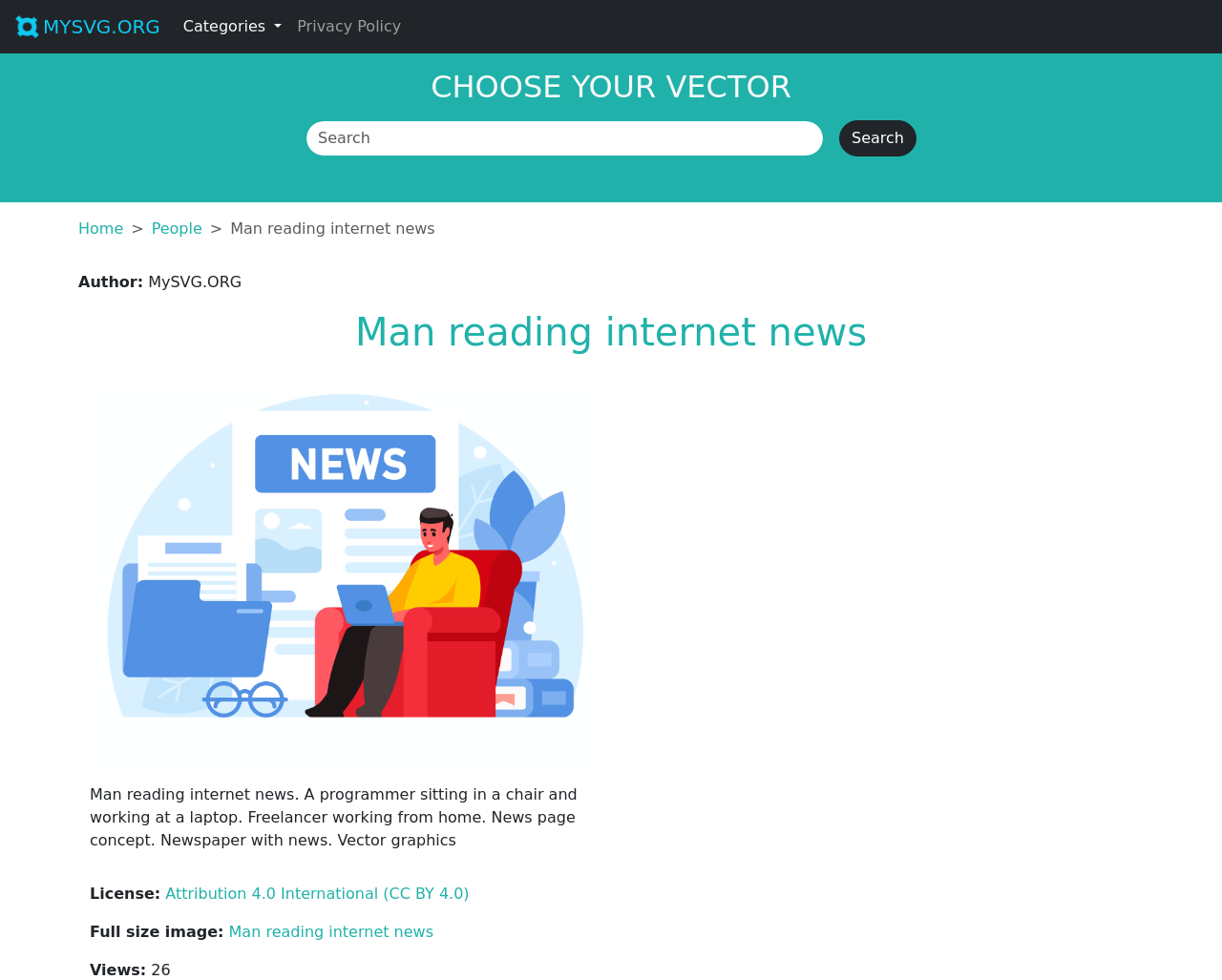Please indicate the bounding box coordinates for the clickable area to complete the following task: "View privacy policy". The coordinates should be specified as four float numbers between 0 and 1, i.e., [left, top, right, bottom].

[0.237, 0.008, 0.335, 0.047]